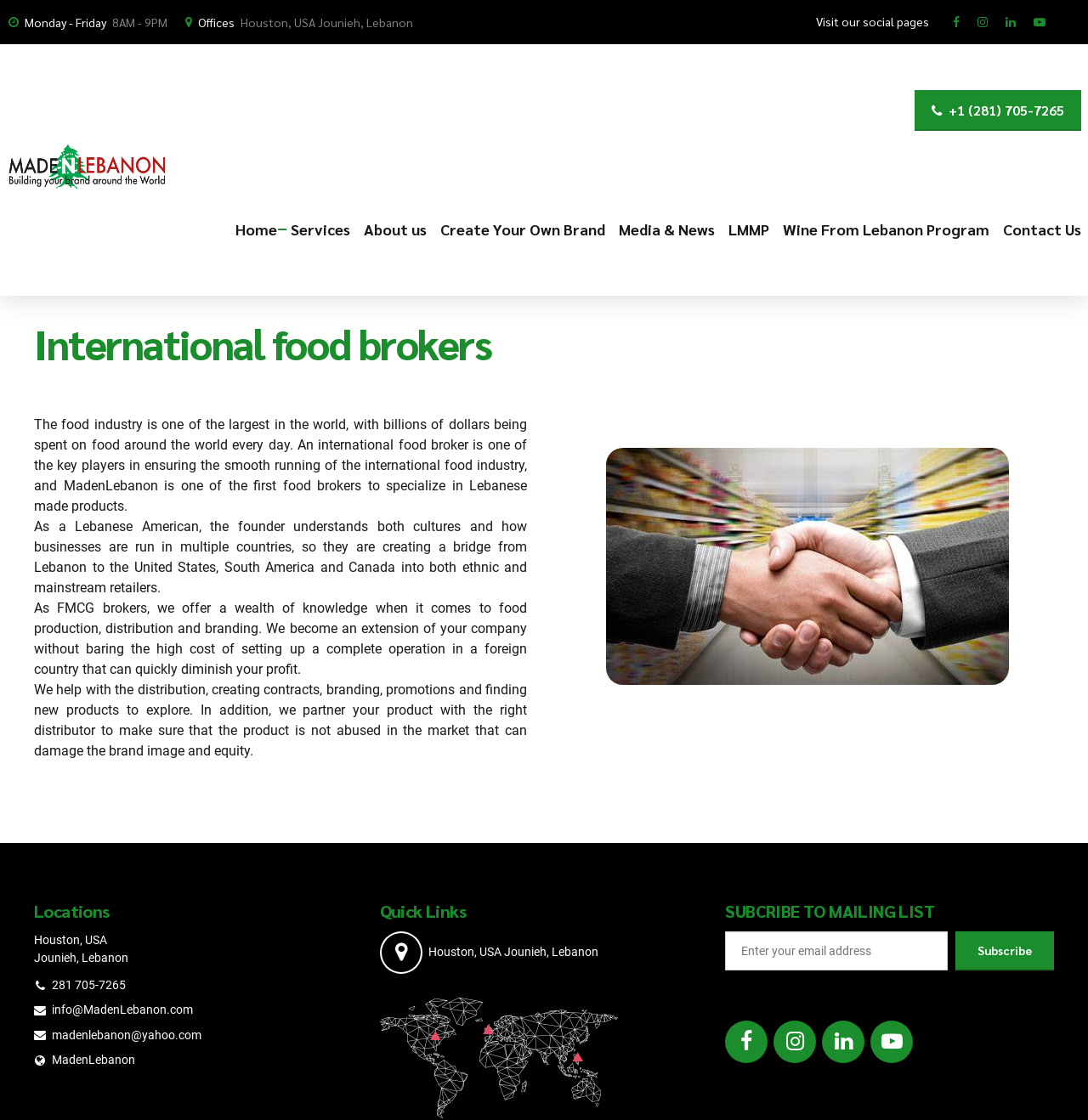What services does MadenLebanon offer?
Please utilize the information in the image to give a detailed response to the question.

According to the webpage, MadenLebanon offers a range of services including food production, distribution, branding, and promotions, as well as creating contracts and finding new products to explore.